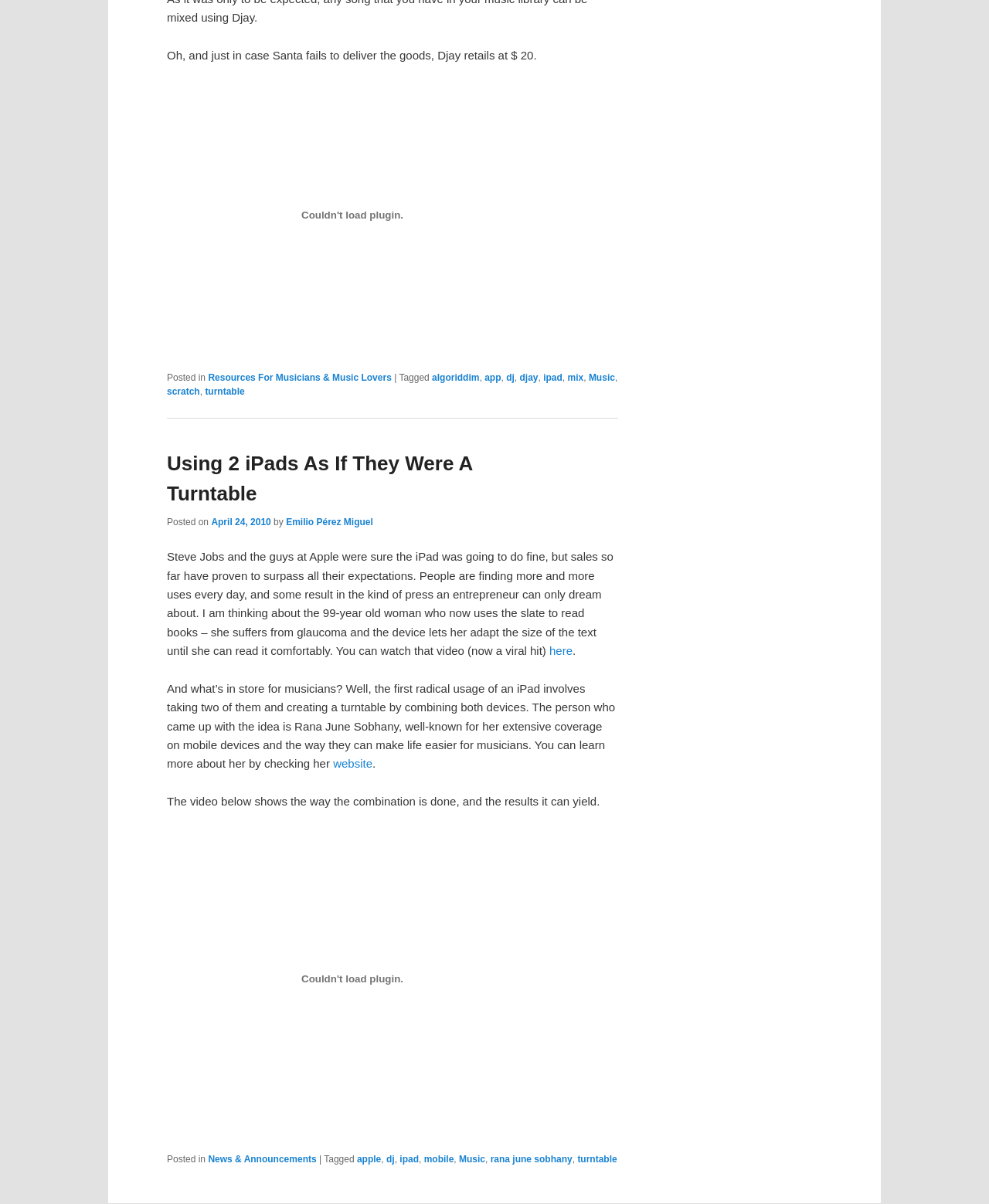Mark the bounding box of the element that matches the following description: "Emilio Pérez Miguel".

[0.289, 0.429, 0.377, 0.438]